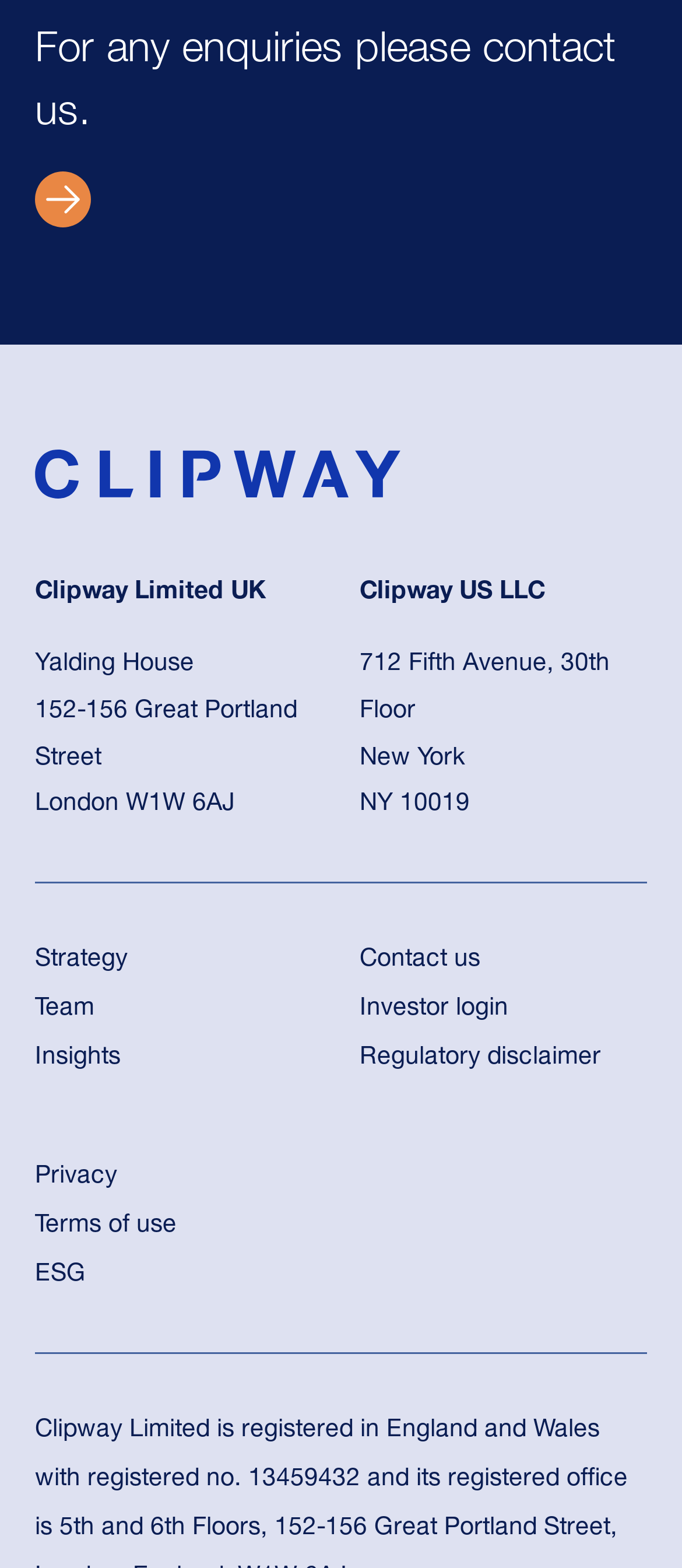What is the street name of the UK office?
Answer the question in as much detail as possible.

The street name of the UK office can be found in the static text element '152-156 Great Portland Street', which is located in the group element containing the address of the UK office.